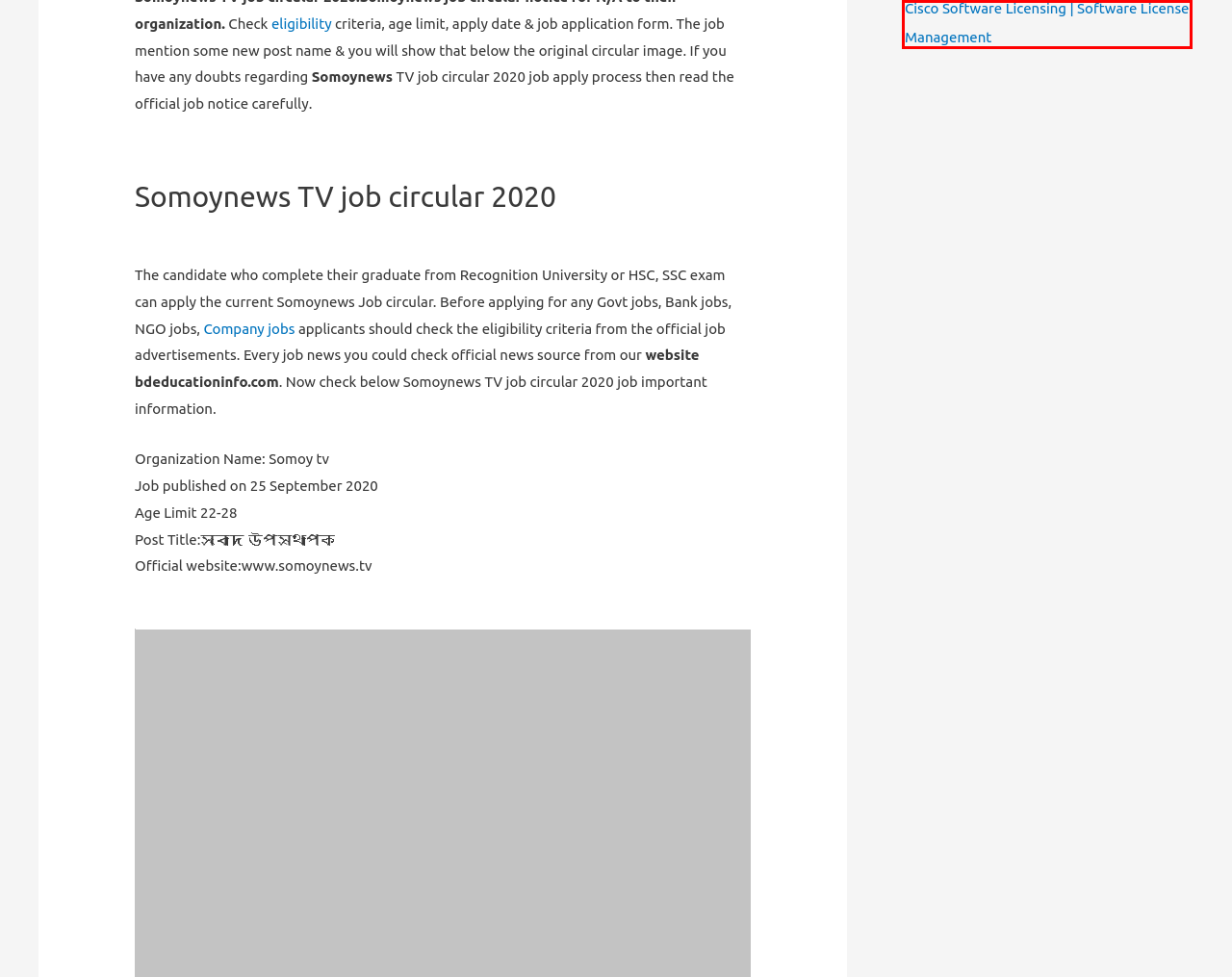You are given a screenshot of a webpage with a red rectangle bounding box. Choose the best webpage description that matches the new webpage after clicking the element in the bounding box. Here are the candidates:
A. Cisco Software Licensing | Software License Management - All info 2024
B. CISF EMPLOYEE CORNER | Central Industrial Security ... - All info 2024
C. University Admission Archives - All info 2024
D. Zimbra Web Client Sign In - All info 2024
E. Khulna University Job circular 2020 – খুলনা বিশ্ববিদ্যালয় নিয়োগ বিজ্ঞপ্তি
F. 1. lyft driver login.csv - All info 2024
G. Cineplex - All info 2024
H. CARE Bangladesh Job Circular 2021 – কেয়ার বাংলাদেশ

A